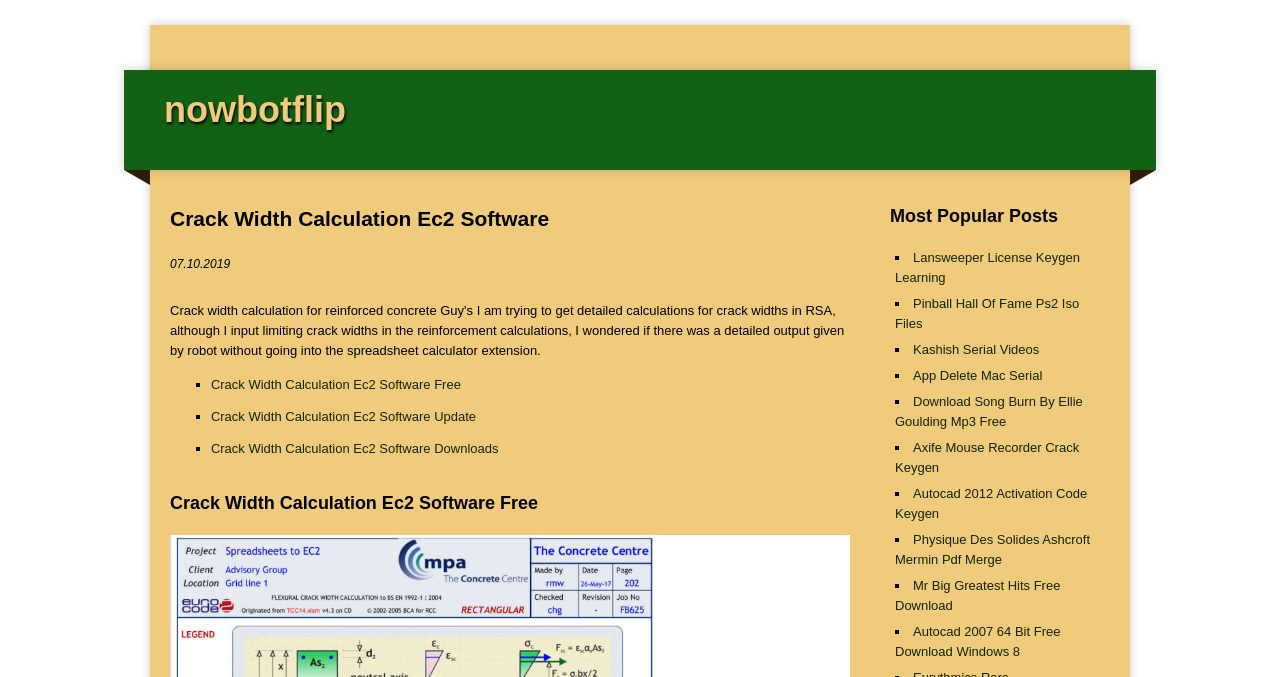What is the topic of the first popular post? Analyze the screenshot and reply with just one word or a short phrase.

Lansweeper License Keygen Learning